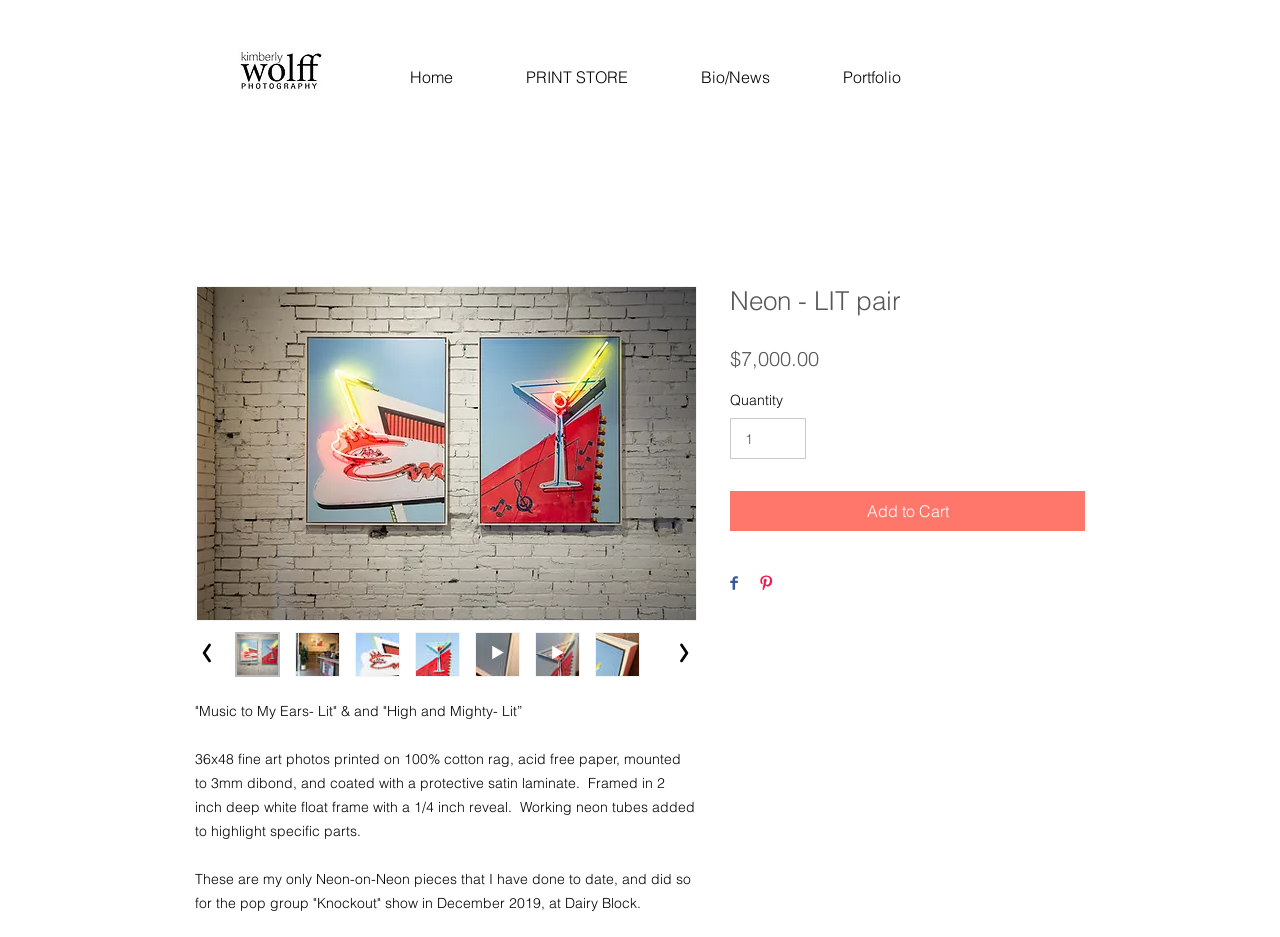Identify the bounding box coordinates of the clickable region to carry out the given instruction: "Click the 'Add to Cart' button".

[0.57, 0.524, 0.848, 0.567]